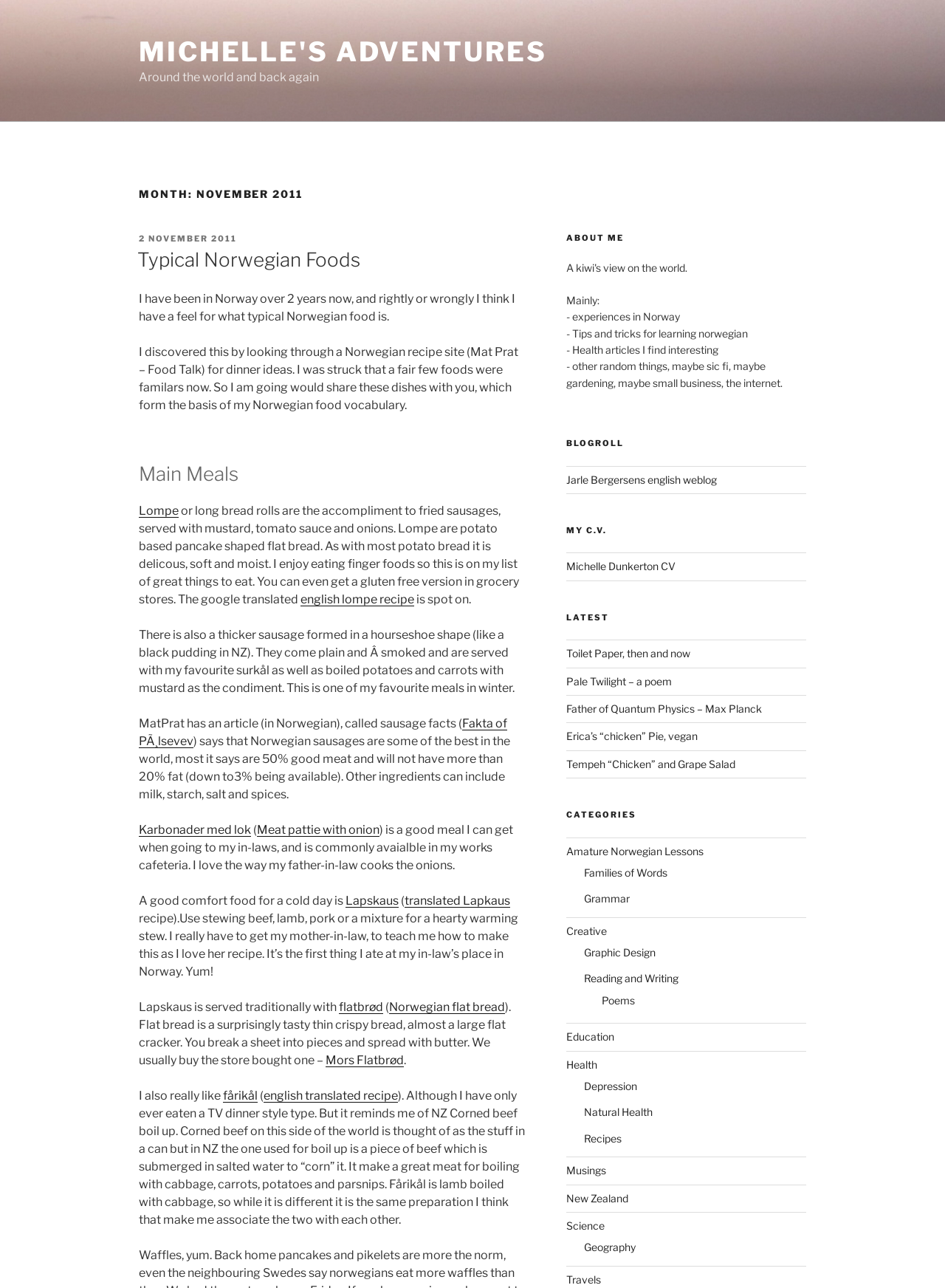Give a detailed overview of the webpage's appearance and contents.

This webpage is a personal blog titled "Michelle's adventures" with a focus on the author's experiences in Norway. At the top of the page, there is a heading "MONTH: NOVEMBER 2011" with a link to a specific date "2 NOVEMBER 2011". Below this, there is a section about typical Norwegian foods, which includes a list of dishes such as "Lompe", "Karbonader med lok", and "Lapskaus" with descriptions and links to recipes.

The page also has a section about the author, titled "ABOUT ME", which lists the main topics of the blog, including experiences in Norway, tips for learning Norwegian, health articles, and other random topics. There are also links to the author's CV, a blogroll, and a section titled "LATEST" which lists recent posts, including "Toilet Paper, then and now", "Pale Twilight – a poem", and "Father of Quantum Physics – Max Planck".

On the right side of the page, there is a list of categories, including "Amature Norwegian Lessons", "Creative", "Education", "Health", and "Travels", among others. Each category has links to related posts. Overall, the webpage has a personal and informative tone, with a focus on the author's experiences and interests.